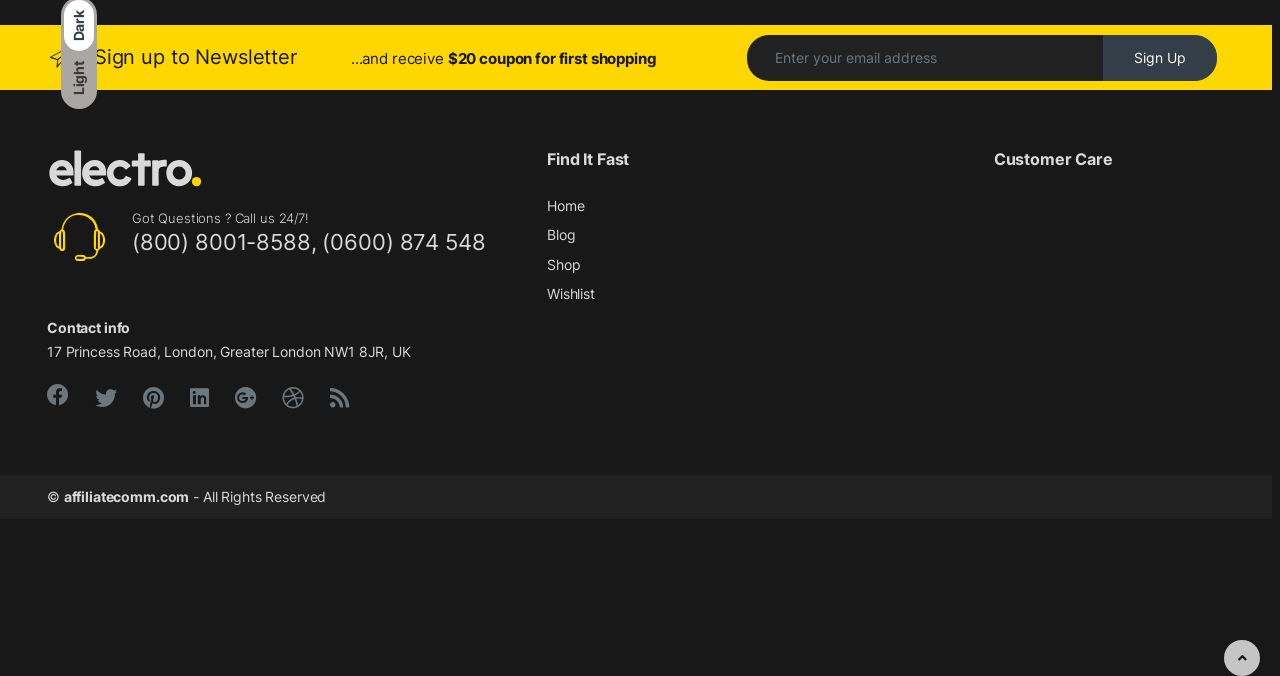Highlight the bounding box of the UI element that corresponds to this description: "Sign Up".

[0.862, 0.051, 0.951, 0.119]